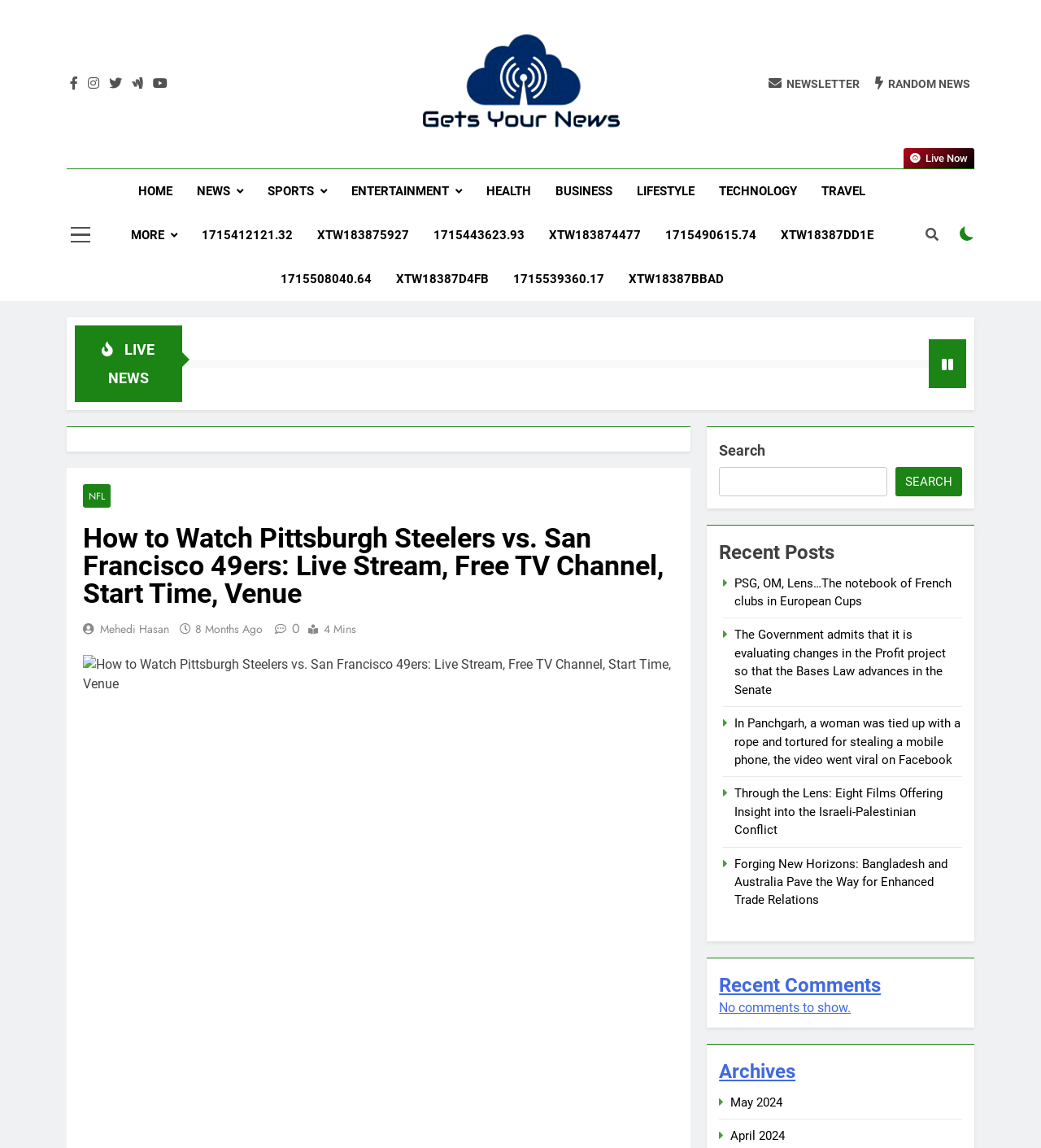Please locate the bounding box coordinates for the element that should be clicked to achieve the following instruction: "Click on the 'LIVE NEWS' button". Ensure the coordinates are given as four float numbers between 0 and 1, i.e., [left, top, right, bottom].

[0.868, 0.129, 0.936, 0.147]